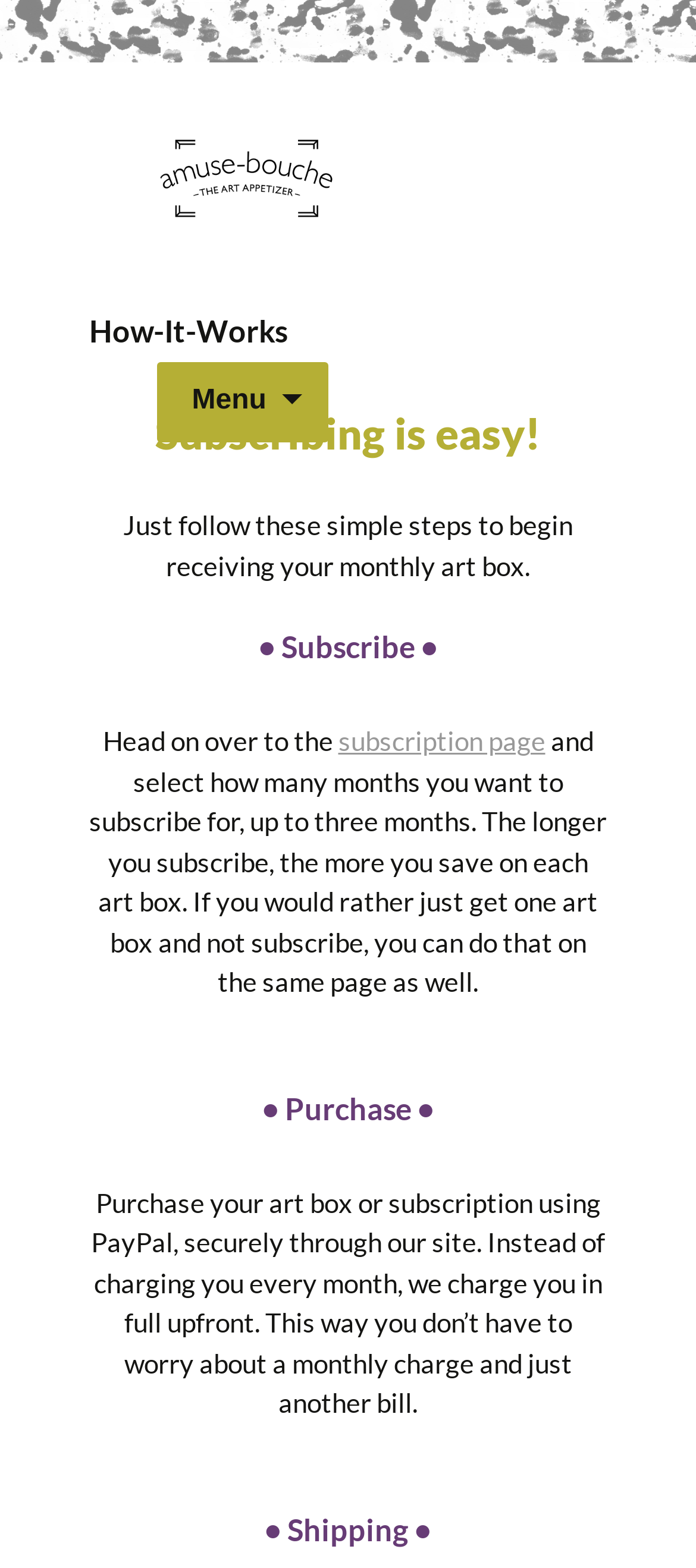Please determine the bounding box coordinates for the UI element described as: "Menu".

[0.224, 0.231, 0.473, 0.282]